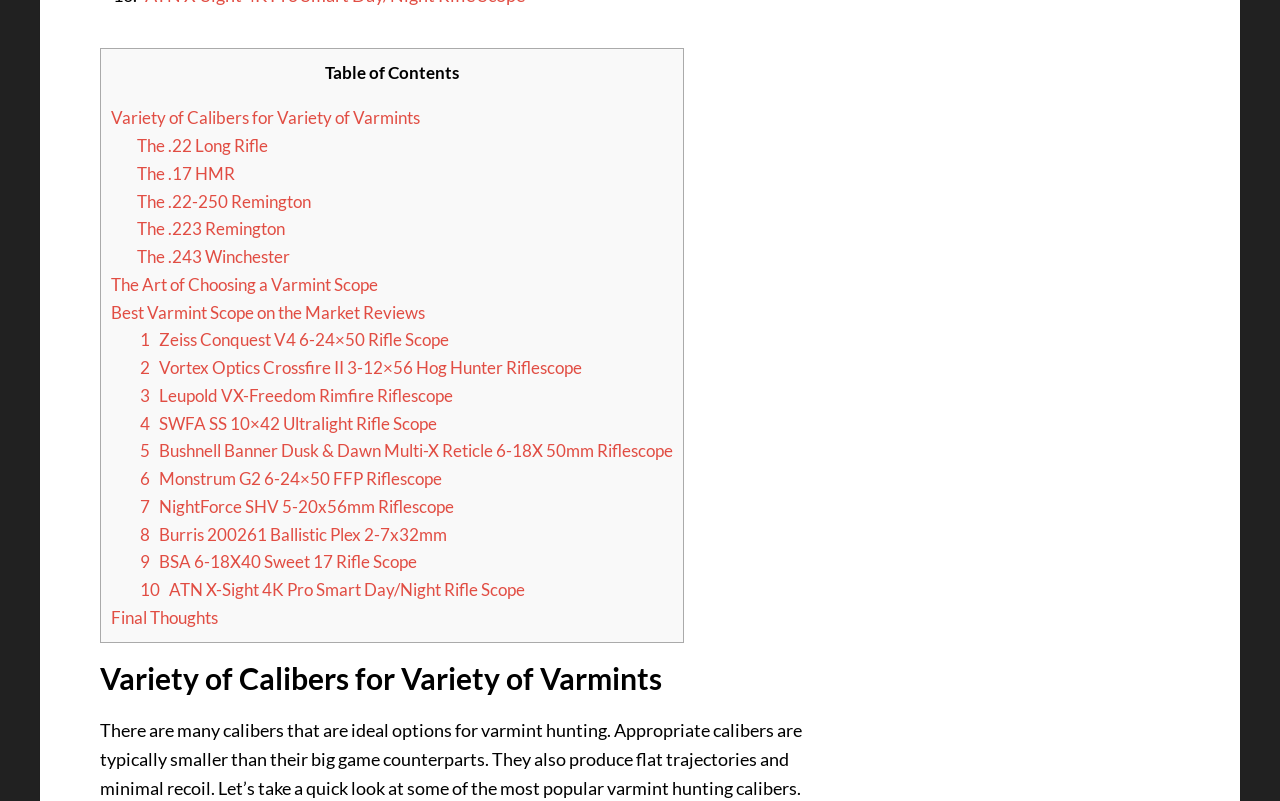What is the main topic of this webpage?
Could you answer the question with a detailed and thorough explanation?

Based on the content of the webpage, it appears to be discussing varmint hunting, specifically the different calibers and scopes used for this type of hunting.